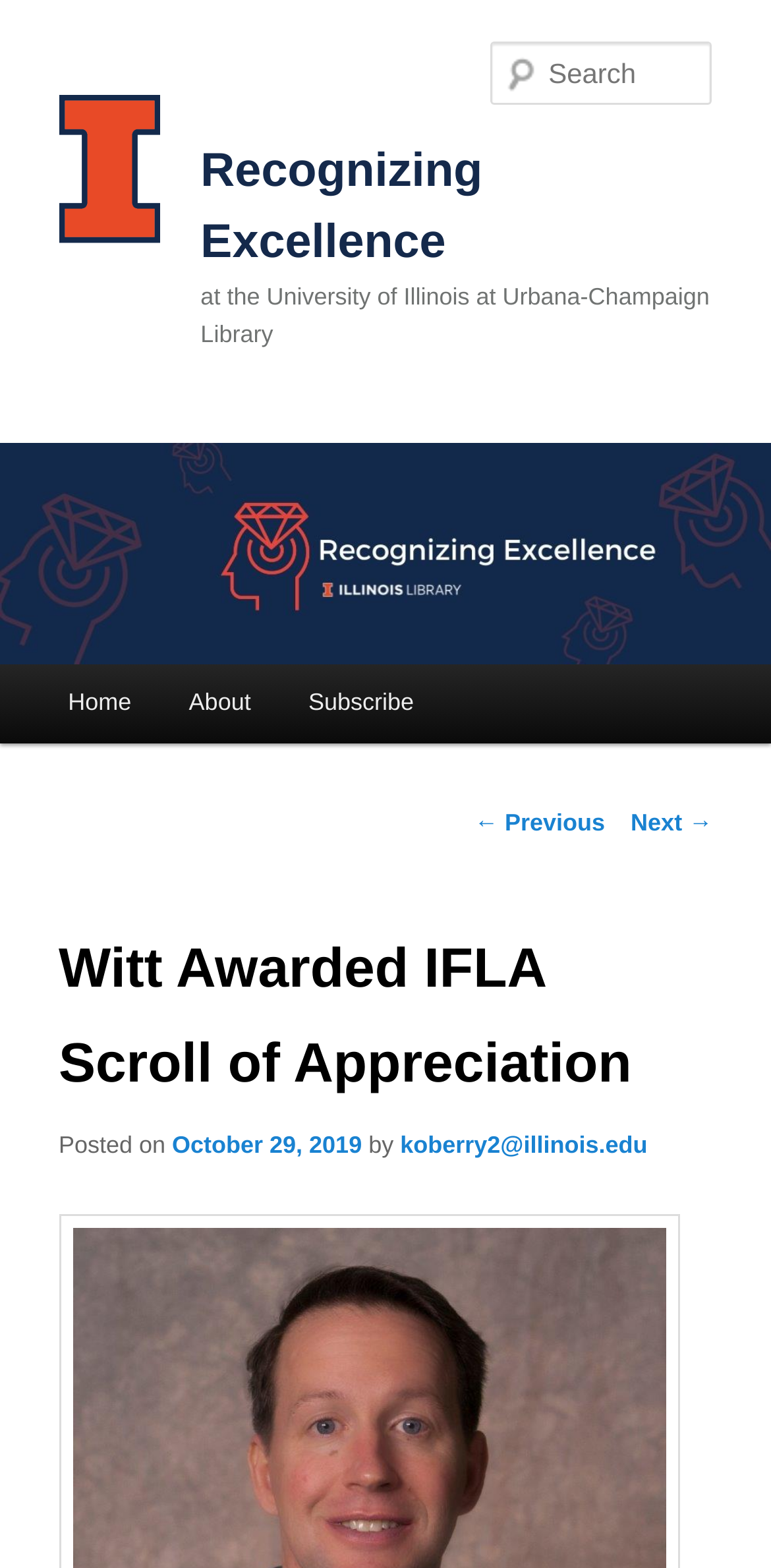Utilize the information from the image to answer the question in detail:
When was the article posted?

I found the link 'October 29, 2019' next to the text 'Posted on' which indicates that the article was posted on October 29, 2019.